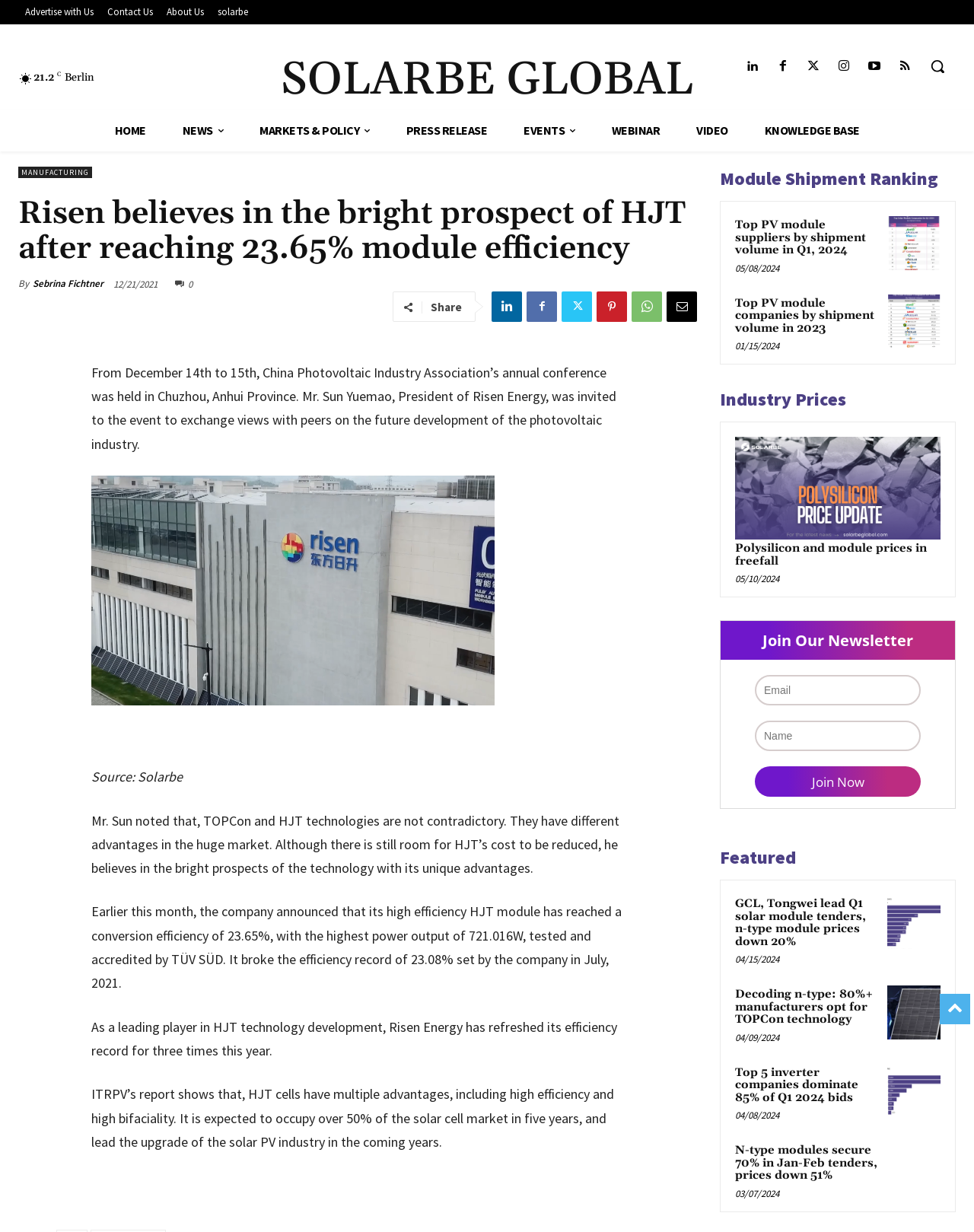What is the occupation of Sebrina Fichtner?
Please describe in detail the information shown in the image to answer the question.

The answer can be inferred from the fact that Sebrina Fichtner's name is mentioned as the author of the article, with a 'By' prefix before her name.